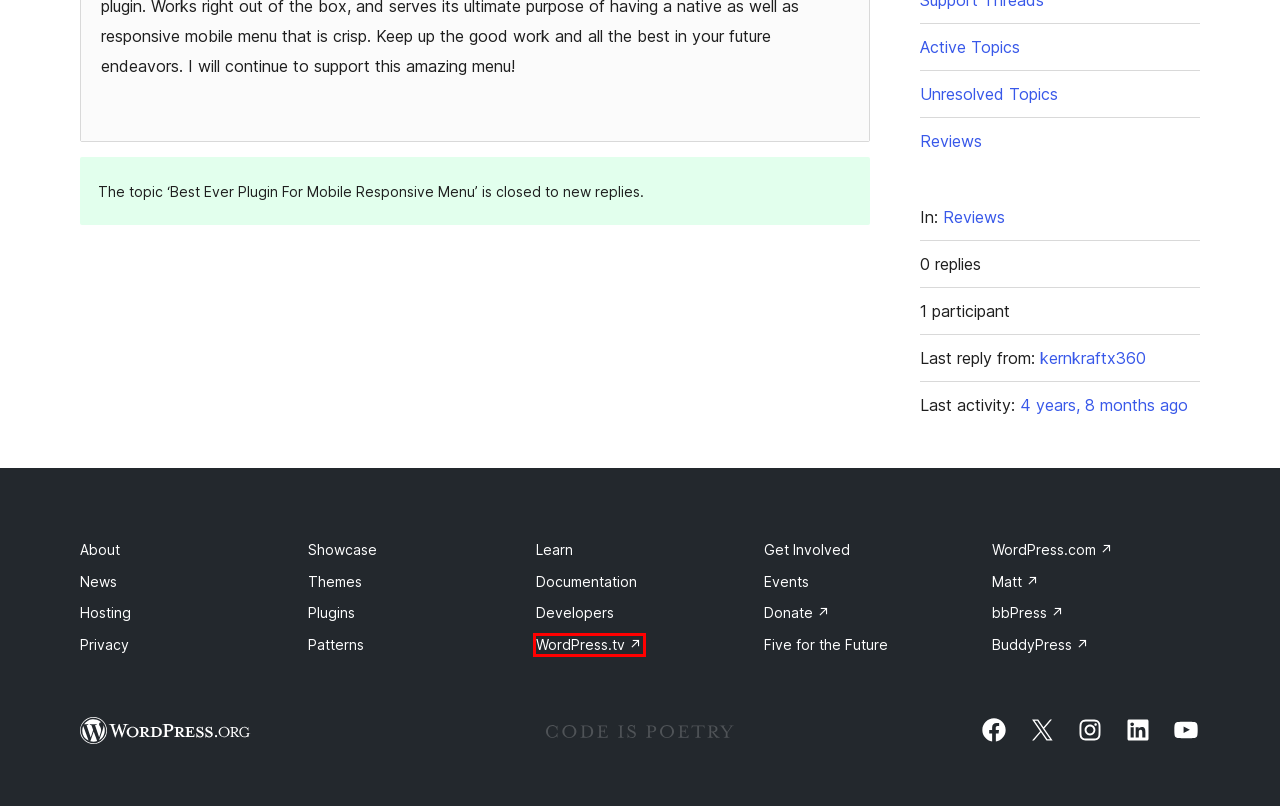You are presented with a screenshot of a webpage that includes a red bounding box around an element. Determine which webpage description best matches the page that results from clicking the element within the red bounding box. Here are the candidates:
A. Five for the Future | How five percent is powering the next generation of the web | WordPress.org
B. BuddyPress.org
C. [Fullscreen Menu] Unresolved Topics | WordPress.org
D. WordPress.com: Build a Site, Sell Your Stuff, Start a Blog & More
E. WordPress Events
F. bbPress.org
G. WordPress.tv – Engage Yourself with WordPress.tv
H. Get Involved – WordPress.org

G